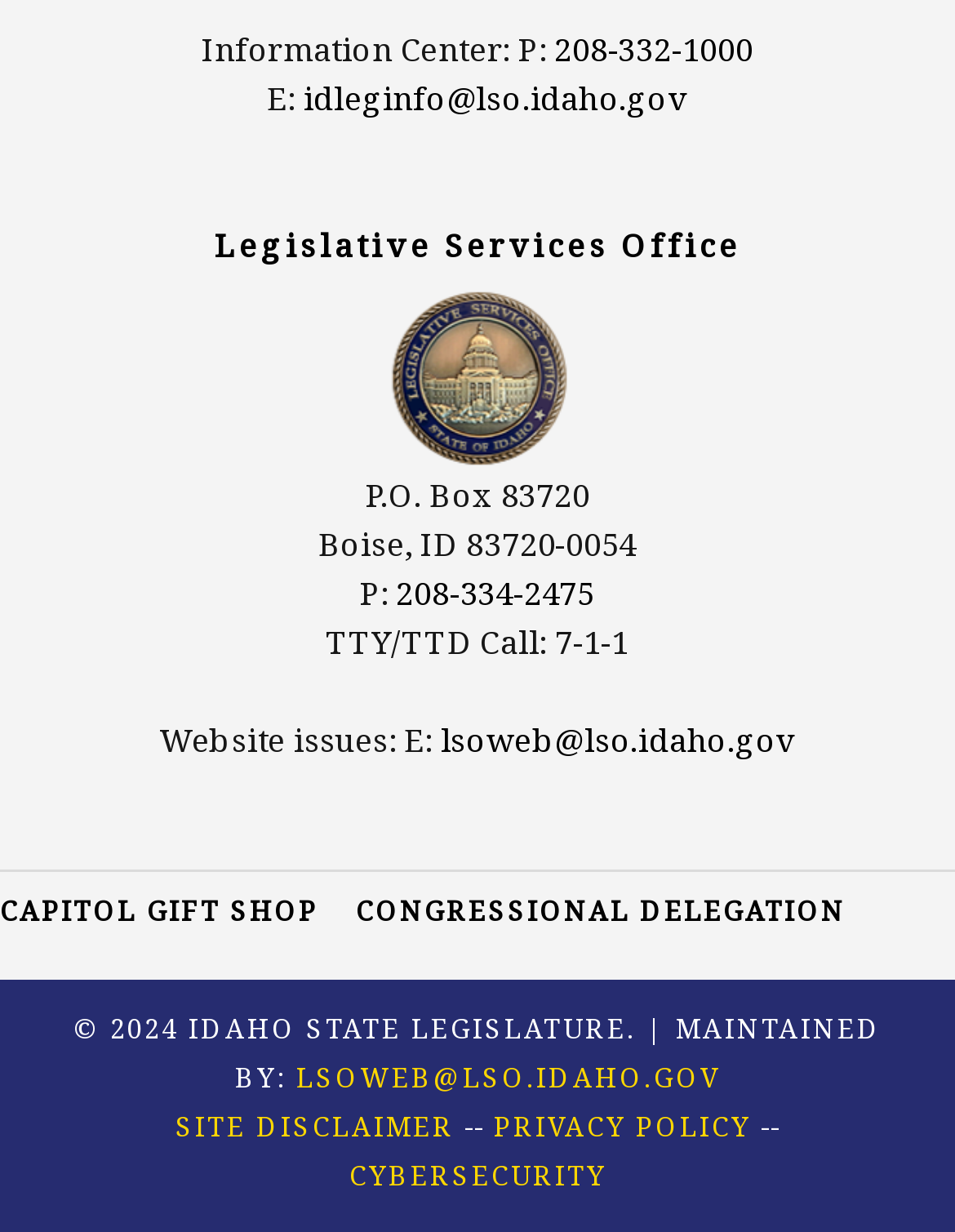What is the copyright year of the webpage?
Observe the image and answer the question with a one-word or short phrase response.

2024